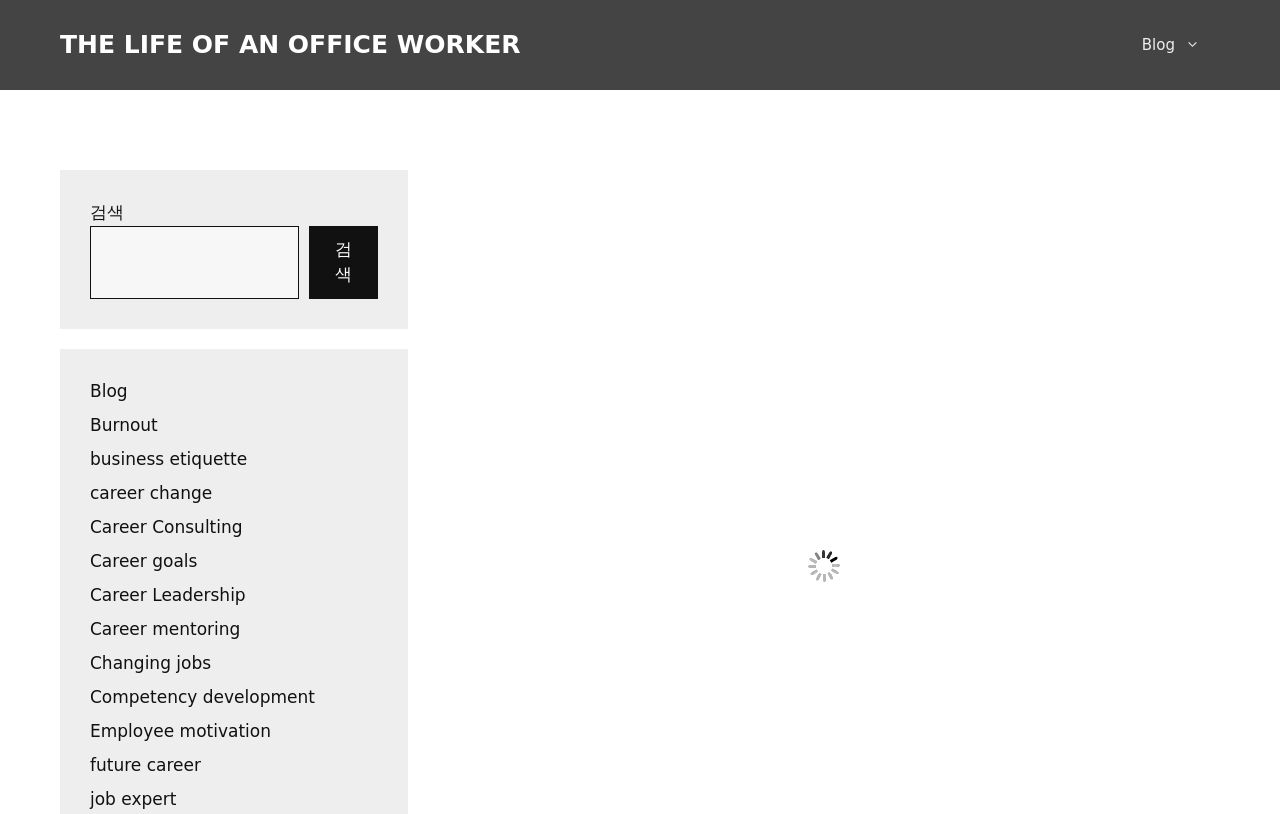Find the bounding box coordinates of the clickable region needed to perform the following instruction: "read about career change". The coordinates should be provided as four float numbers between 0 and 1, i.e., [left, top, right, bottom].

[0.07, 0.593, 0.166, 0.617]